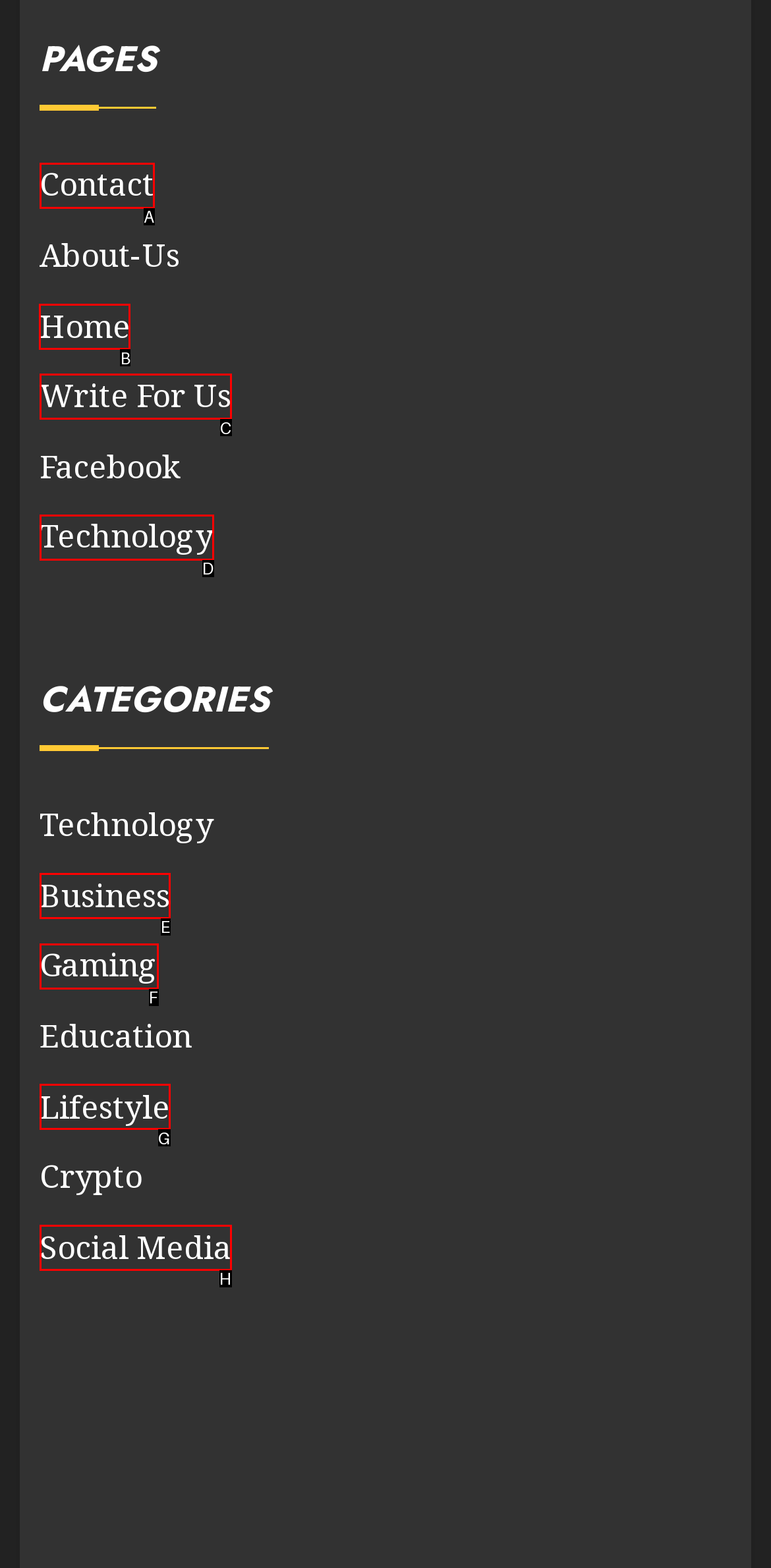Identify the letter of the UI element you need to select to accomplish the task: Visit Home page.
Respond with the option's letter from the given choices directly.

B